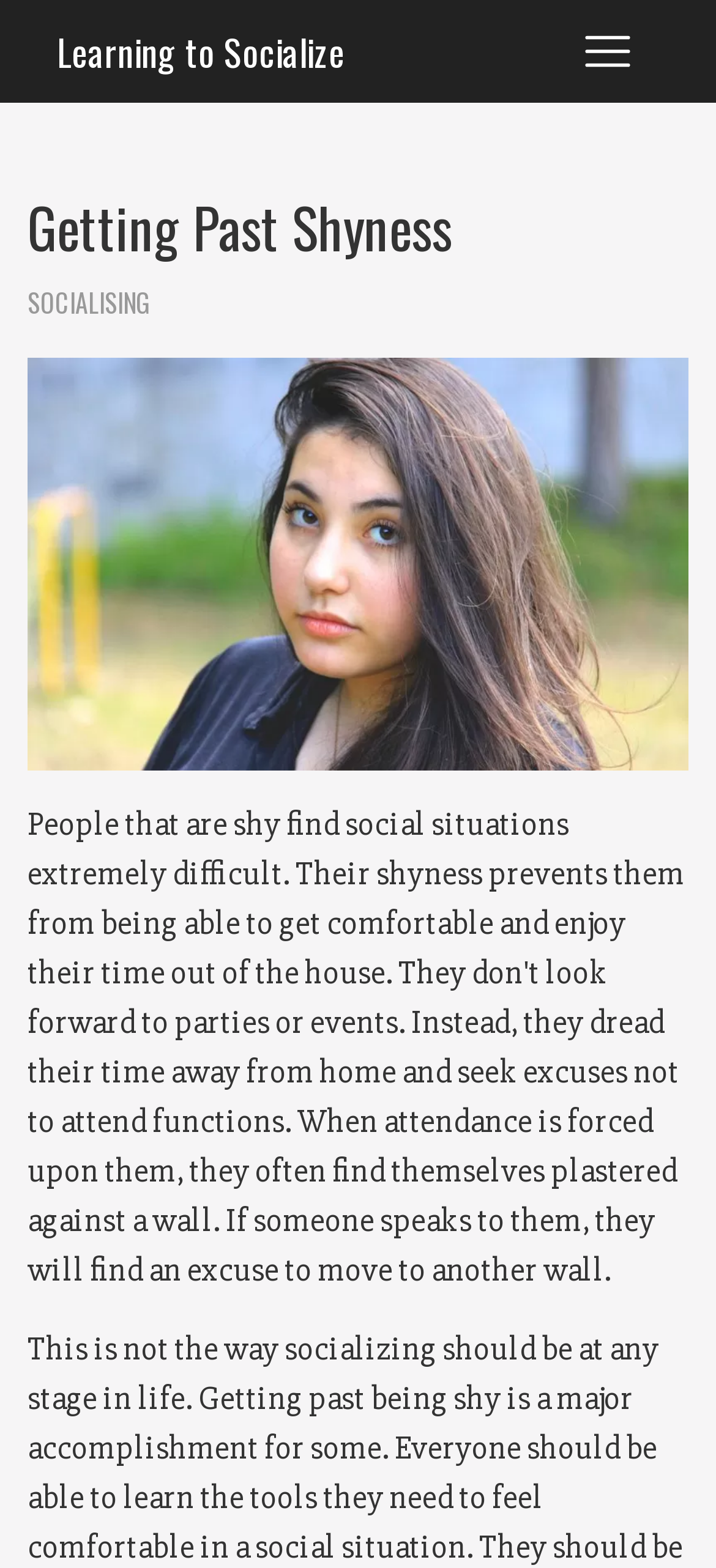Locate the UI element described by Learning to Socialize and provide its bounding box coordinates. Use the format (top-left x, top-left y, bottom-right x, bottom-right y) with all values as floating point numbers between 0 and 1.

[0.079, 0.009, 0.482, 0.056]